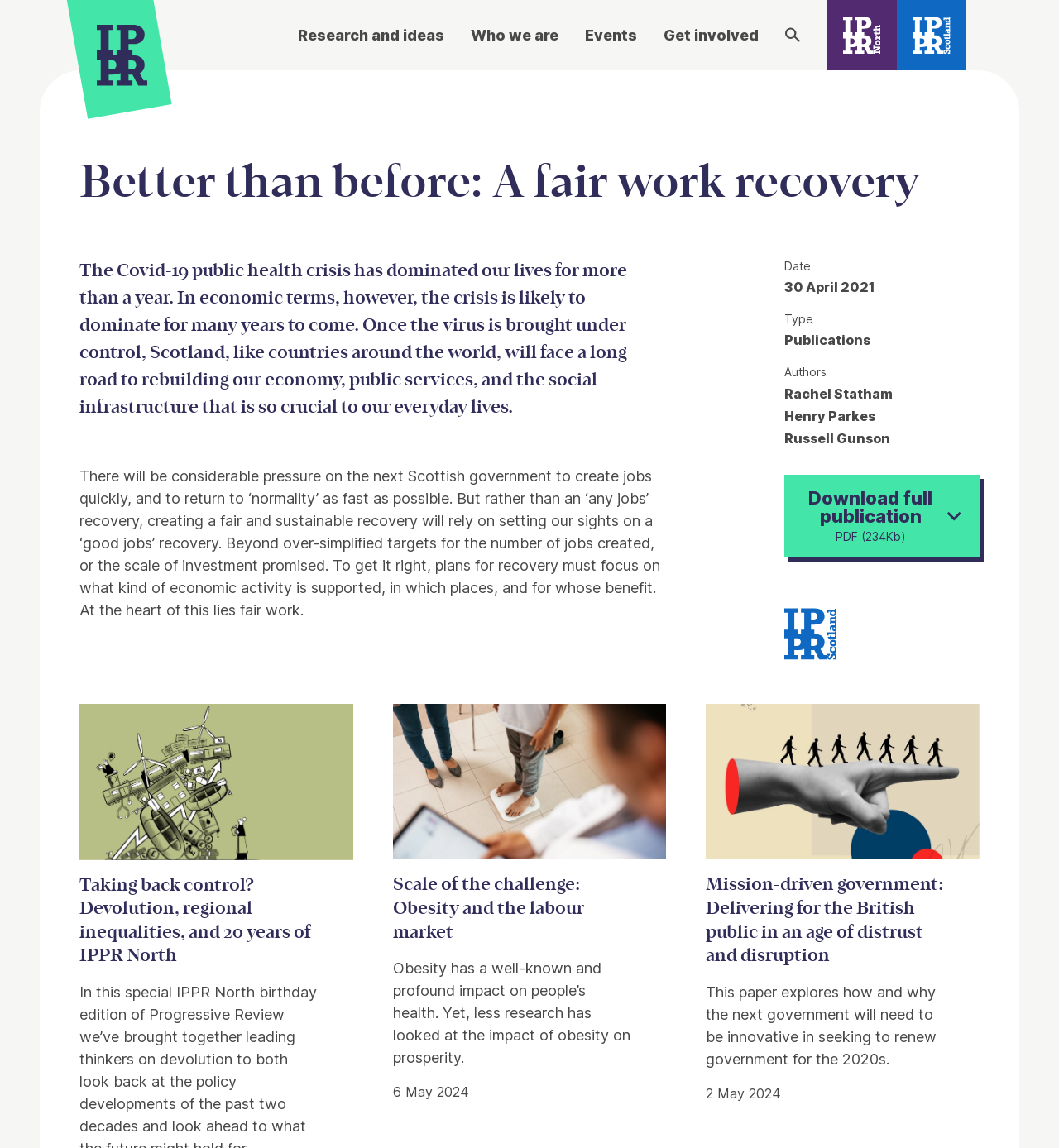Bounding box coordinates are specified in the format (top-left x, top-left y, bottom-right x, bottom-right y). All values are floating point numbers bounded between 0 and 1. Please provide the bounding box coordinate of the region this sentence describes: Research and ideas

[0.281, 0.021, 0.42, 0.04]